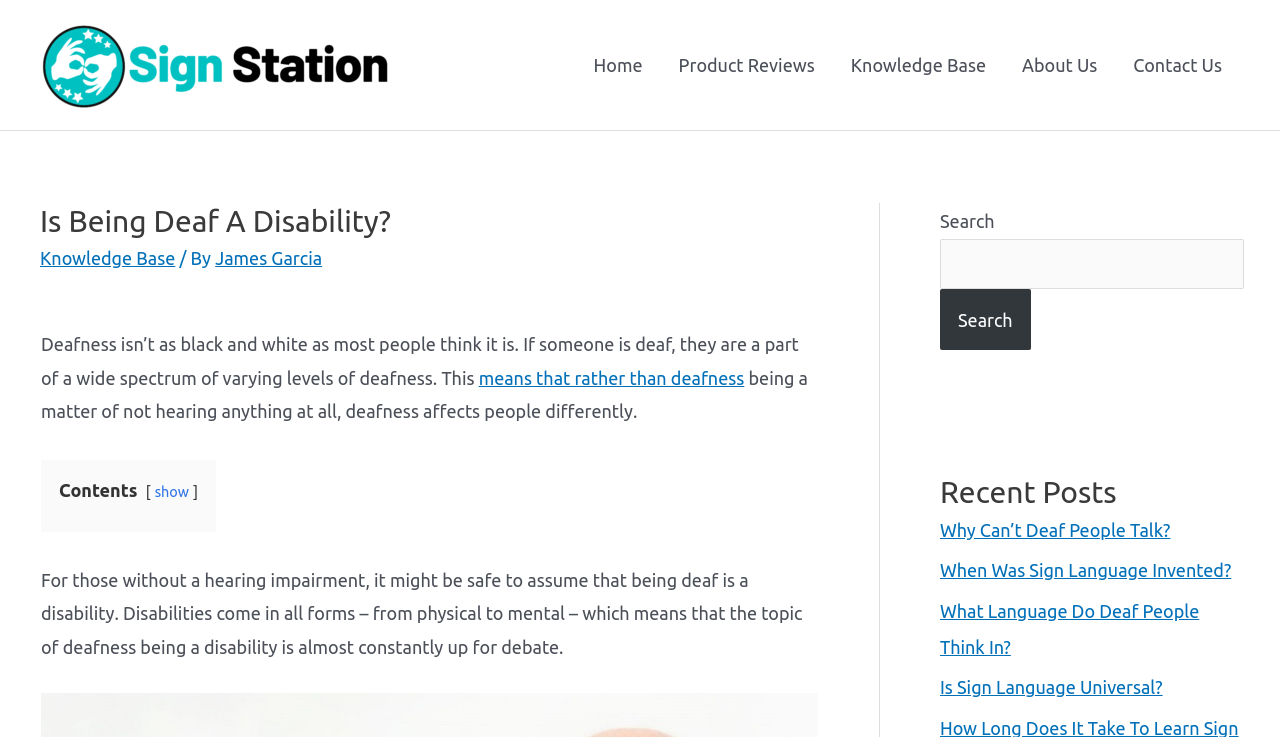Pinpoint the bounding box coordinates of the clickable element needed to complete the instruction: "Go to the 'About Us' page". The coordinates should be provided as four float numbers between 0 and 1: [left, top, right, bottom].

[0.784, 0.0, 0.871, 0.176]